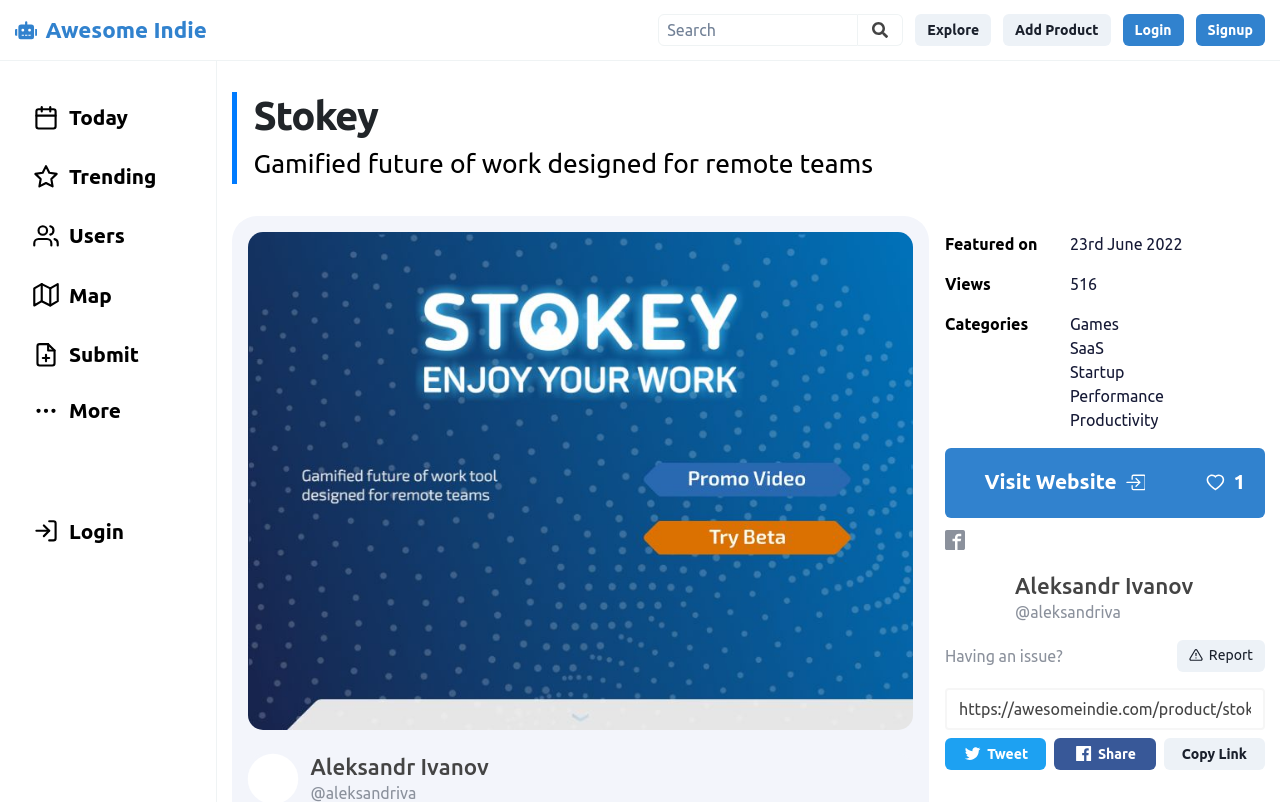Bounding box coordinates should be in the format (top-left x, top-left y, bottom-right x, bottom-right y) and all values should be floating point numbers between 0 and 1. Determine the bounding box coordinate for the UI element described as: Add Product

[0.784, 0.017, 0.868, 0.057]